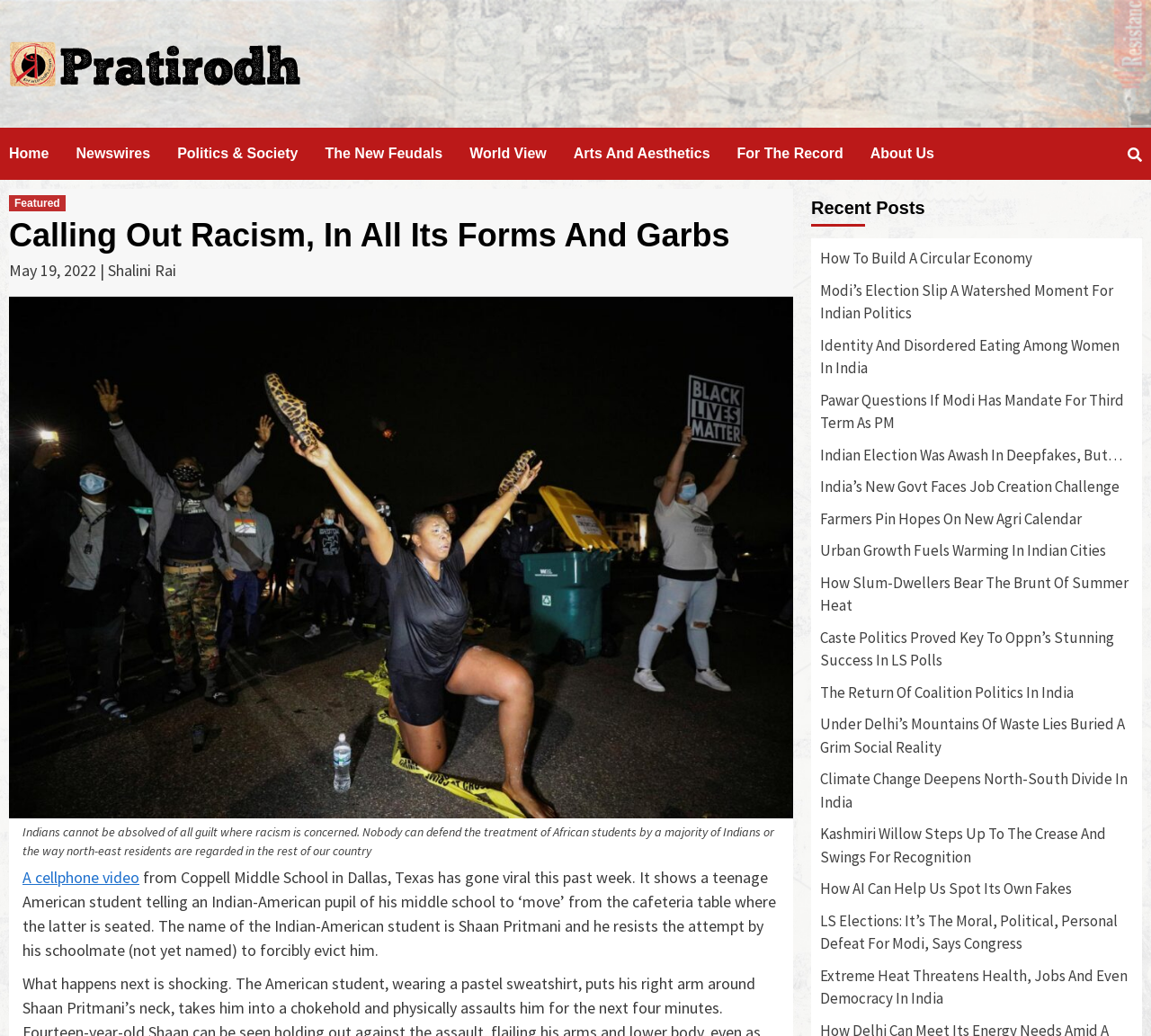Provide the bounding box coordinates for the UI element that is described as: "Arts And Aesthetics".

[0.498, 0.123, 0.64, 0.174]